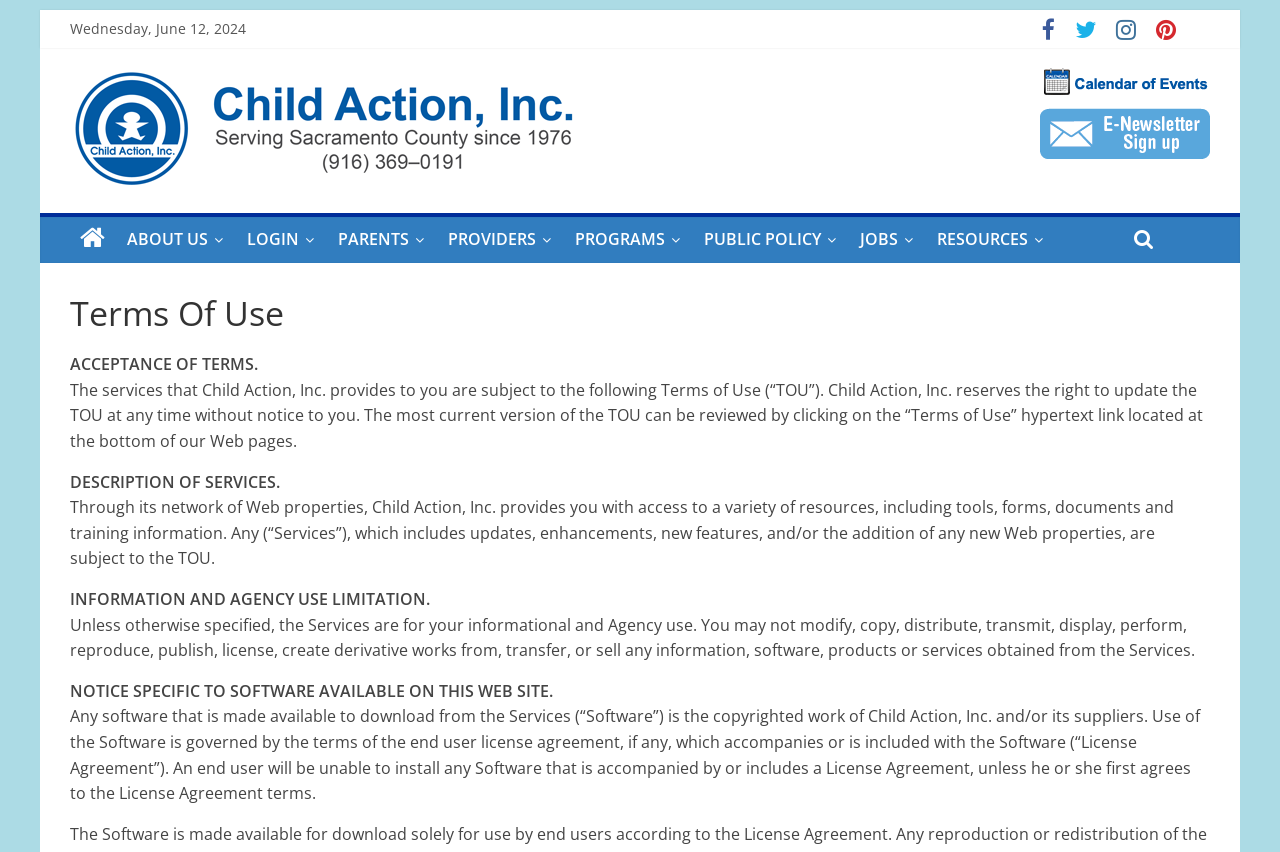Kindly determine the bounding box coordinates for the clickable area to achieve the given instruction: "Login to the system".

[0.184, 0.255, 0.255, 0.309]